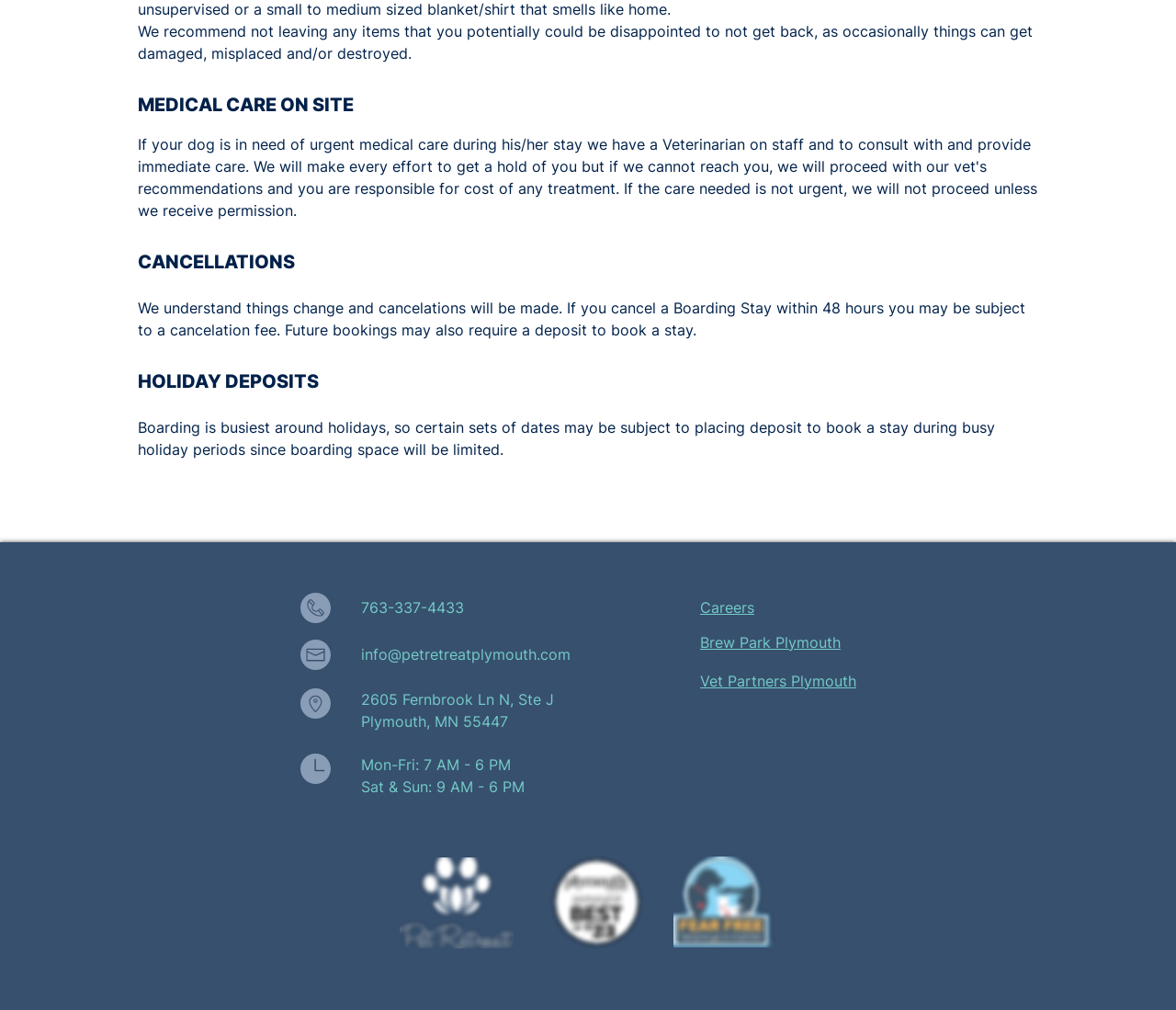What are the facility's hours of operation on weekends?
Using the details shown in the screenshot, provide a comprehensive answer to the question.

According to the webpage, the facility's hours of operation on weekends (Saturdays and Sundays) are from 9 AM to 6 PM.